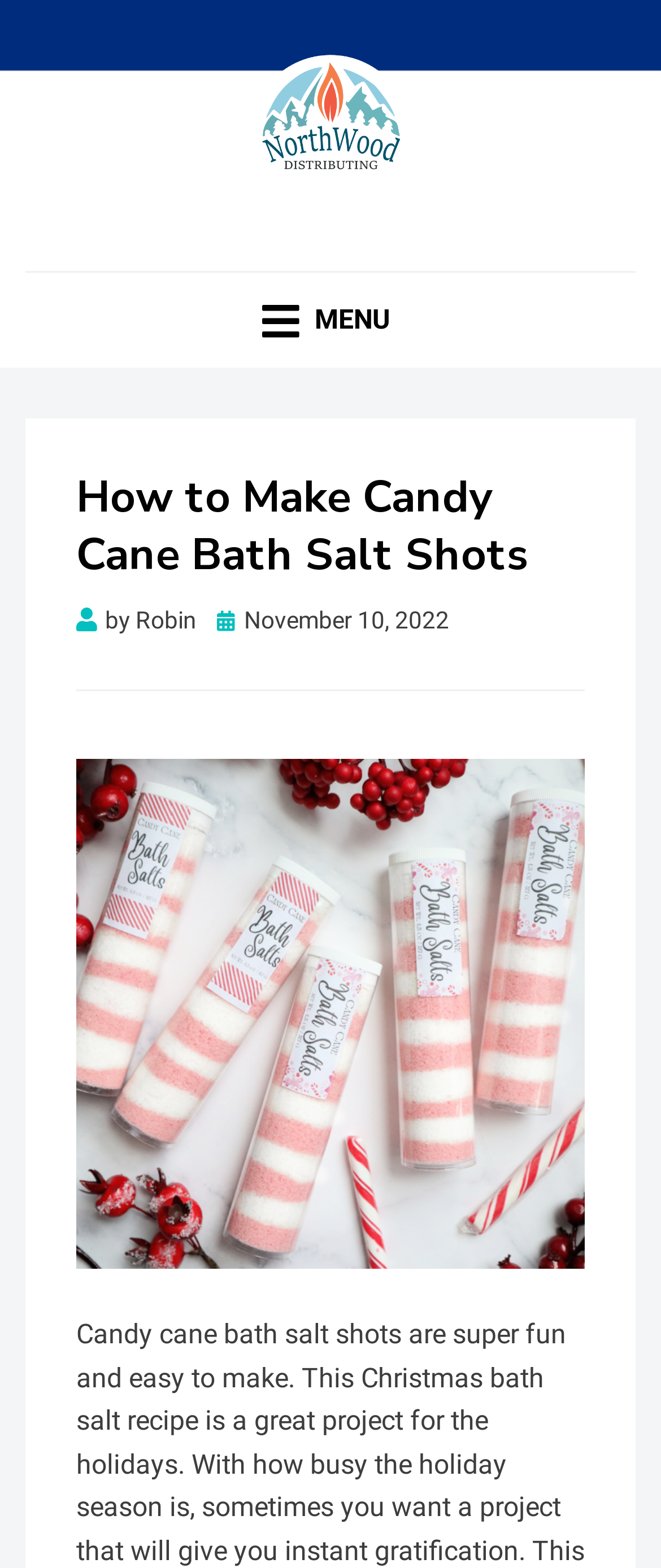Look at the image and answer the question in detail:
What is the company name associated with this website?

The company name associated with this website can be found in the logo at the top left corner of the page, which says 'NorthWood Distributing Logo'. It is also mentioned in the text below the logo, which says 'Tutorials & Recipes by NorthWood Distributing'.